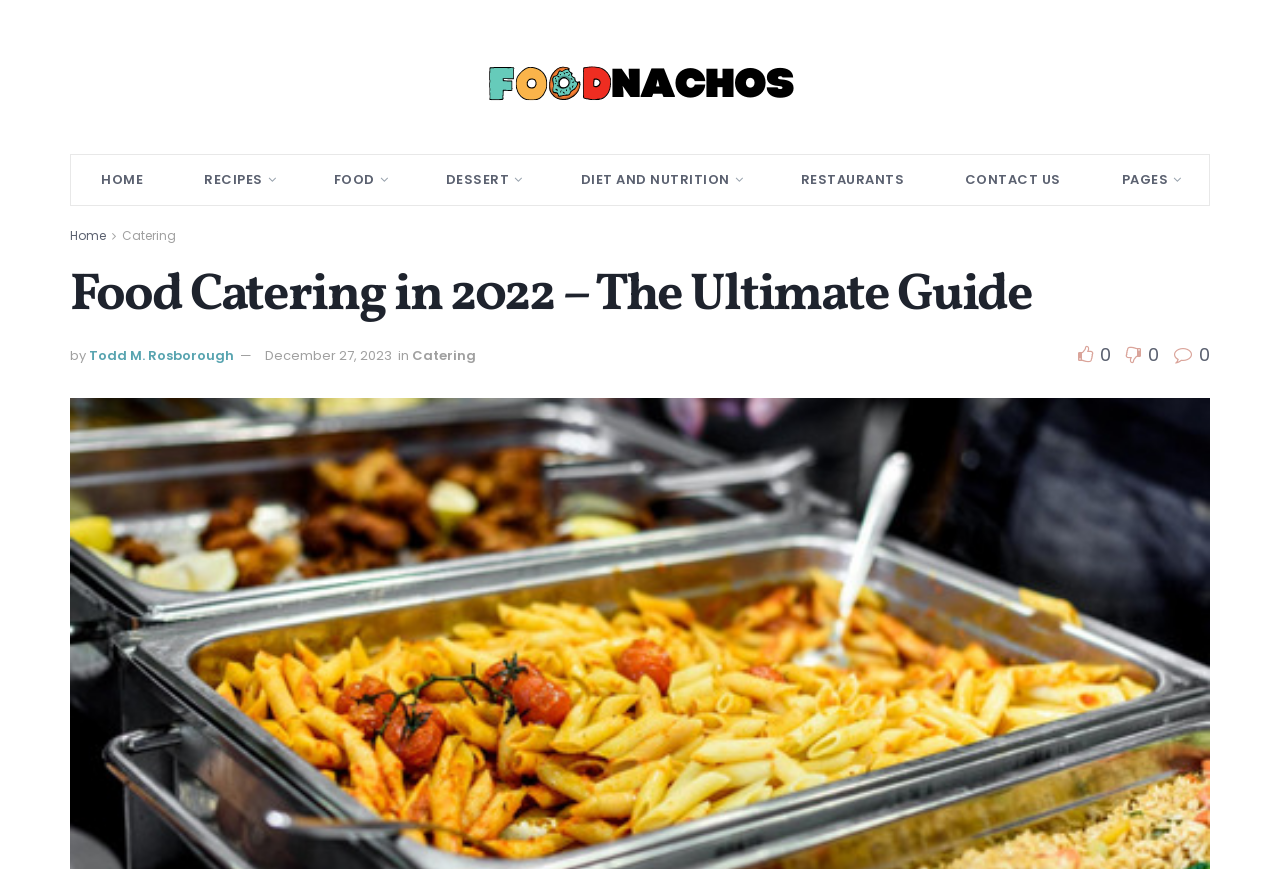Please answer the following question using a single word or phrase: 
What is the name of the website?

Food Nachos